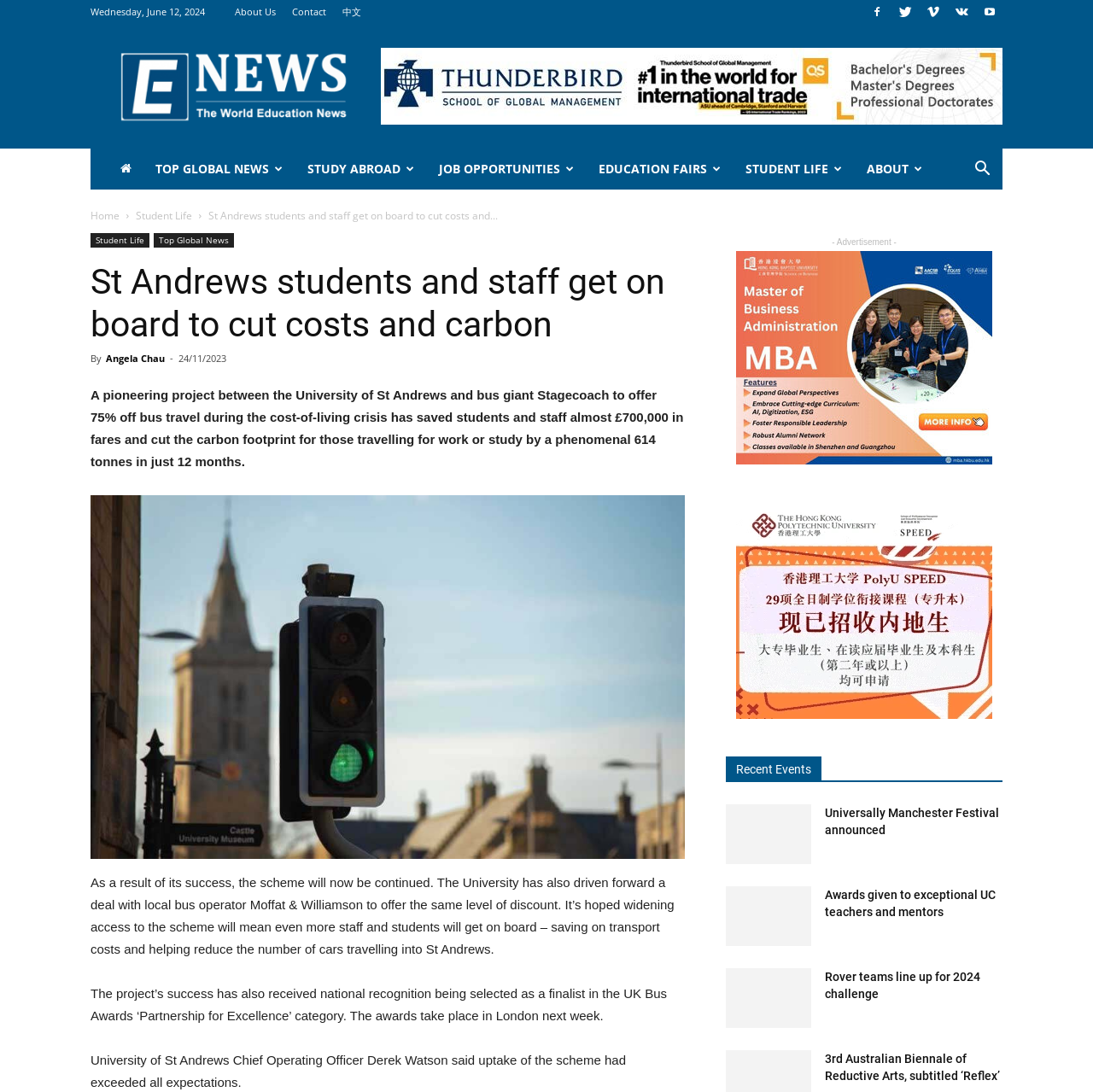What is the category in which the project was selected as a finalist?
Give a detailed and exhaustive answer to the question.

I found the category in which the project was selected as a finalist by looking at the static text element inside the header element, which contains the text 'Partnership for Excellence'.